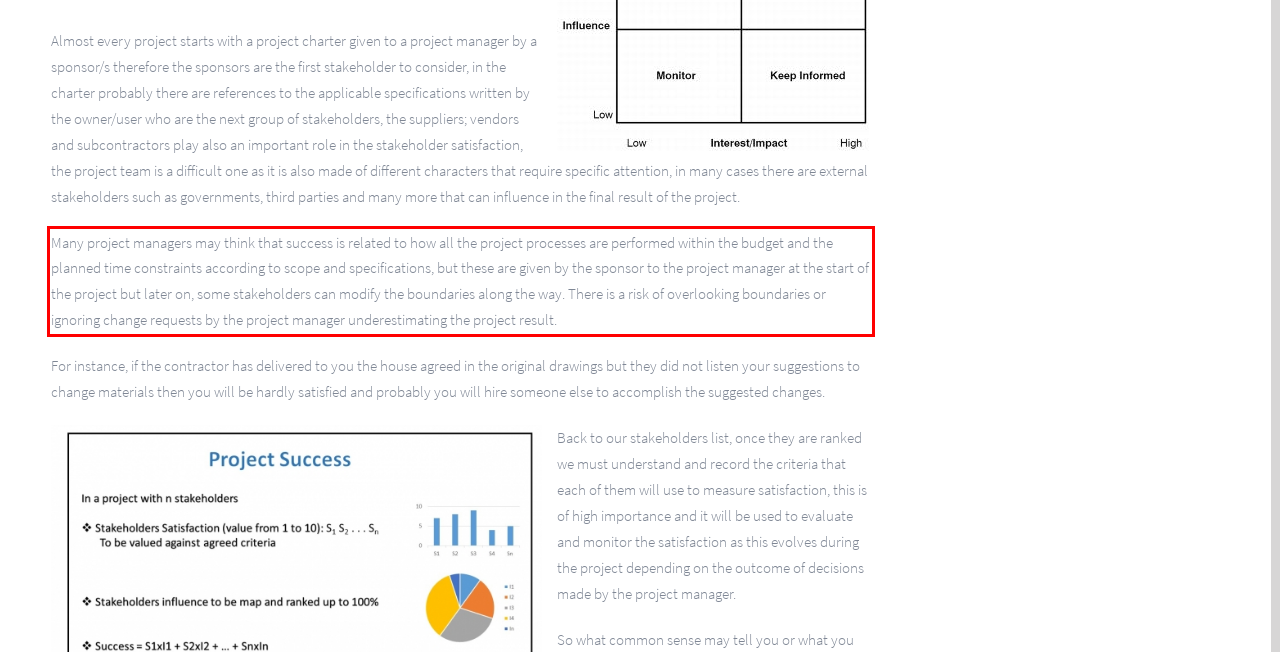Given a webpage screenshot, identify the text inside the red bounding box using OCR and extract it.

Many project managers may think that success is related to how all the project processes are performed within the budget and the planned time constraints according to scope and specifications, but these are given by the sponsor to the project manager at the start of the project but later on, some stakeholders can modify the boundaries along the way. There is a risk of overlooking boundaries or ignoring change requests by the project manager underestimating the project result.